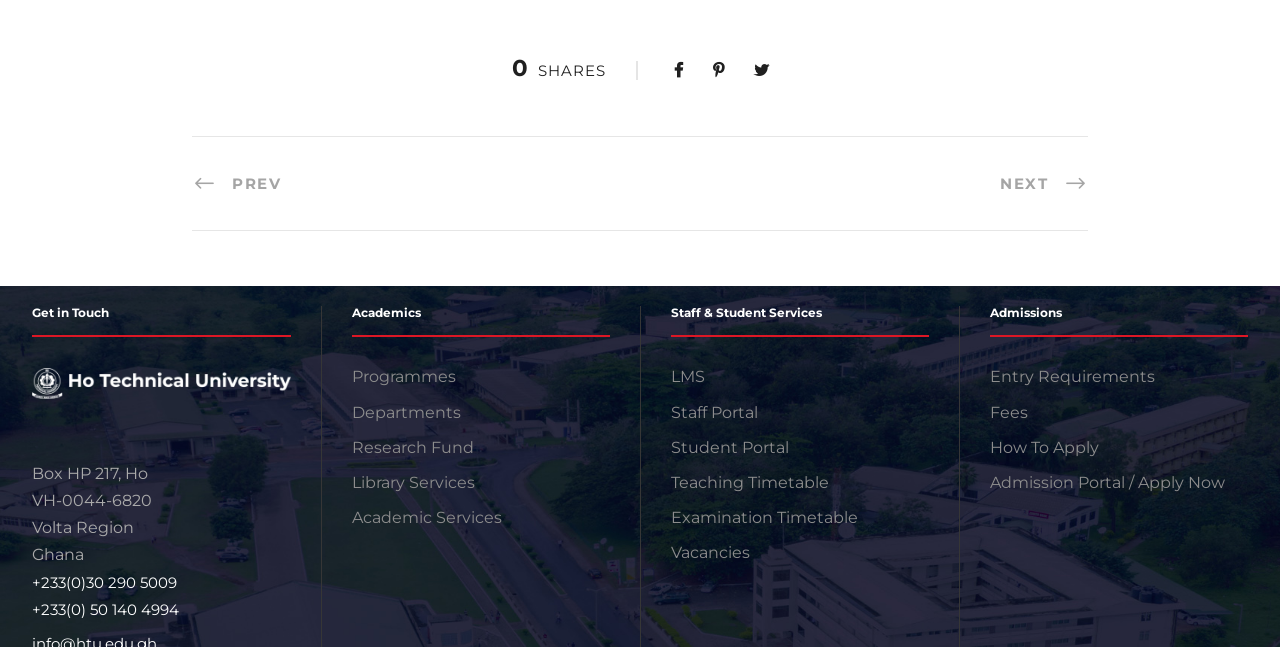Predict the bounding box coordinates of the area that should be clicked to accomplish the following instruction: "Click on the SHARE button". The bounding box coordinates should consist of four float numbers between 0 and 1, i.e., [left, top, right, bottom].

[0.42, 0.094, 0.473, 0.123]